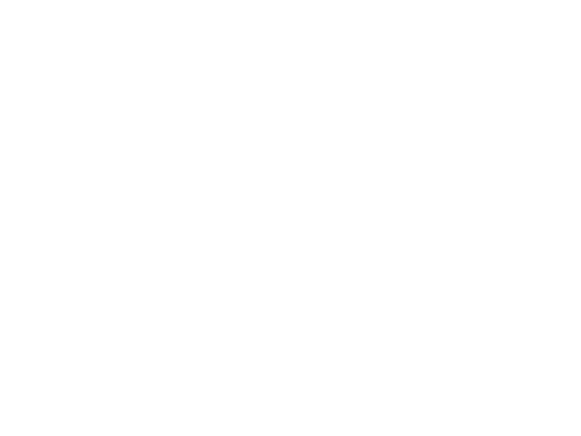Present a detailed portrayal of the image.

The image features a prominent logo for “Tom Clancy’s Splinter Cell,” a popular stealth video game series developed by Ubisoft. It conveys the distinct visual style associated with the franchise, showcasing elements that resonate with action, intrigue, and tactical gameplay. The positioning within the webpage suggests that this image is part of the promotional material for the game, which was initially released on February 18, 2003, and continues to be a significant title in gaming culture. The overall layout indicates its role in attracting attention, likely serving as a visual anchor in the context of information about the game’s features and purchasing options.